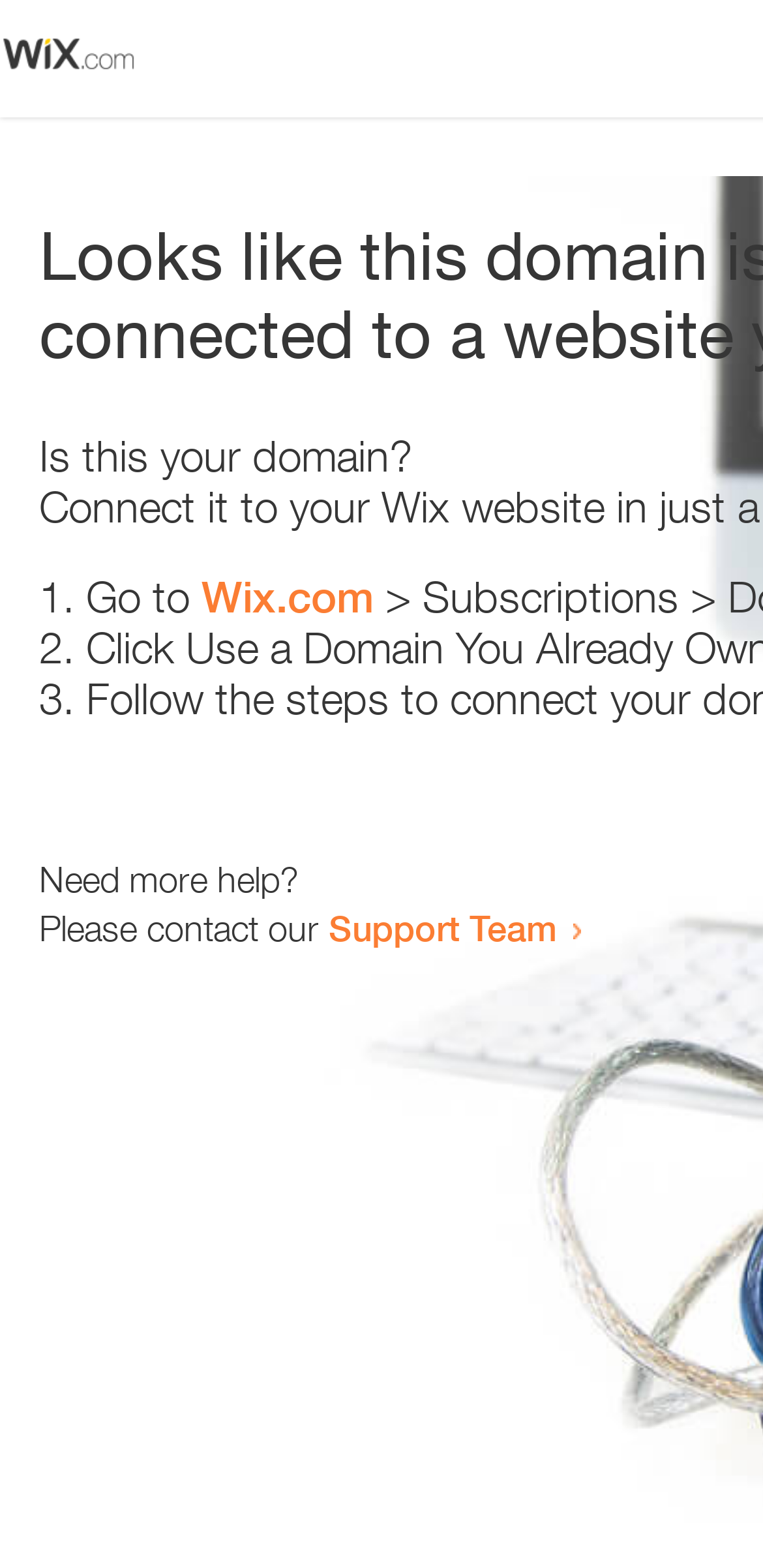Provide a single word or phrase answer to the question: 
What is the text above the first list marker?

Is this your domain?